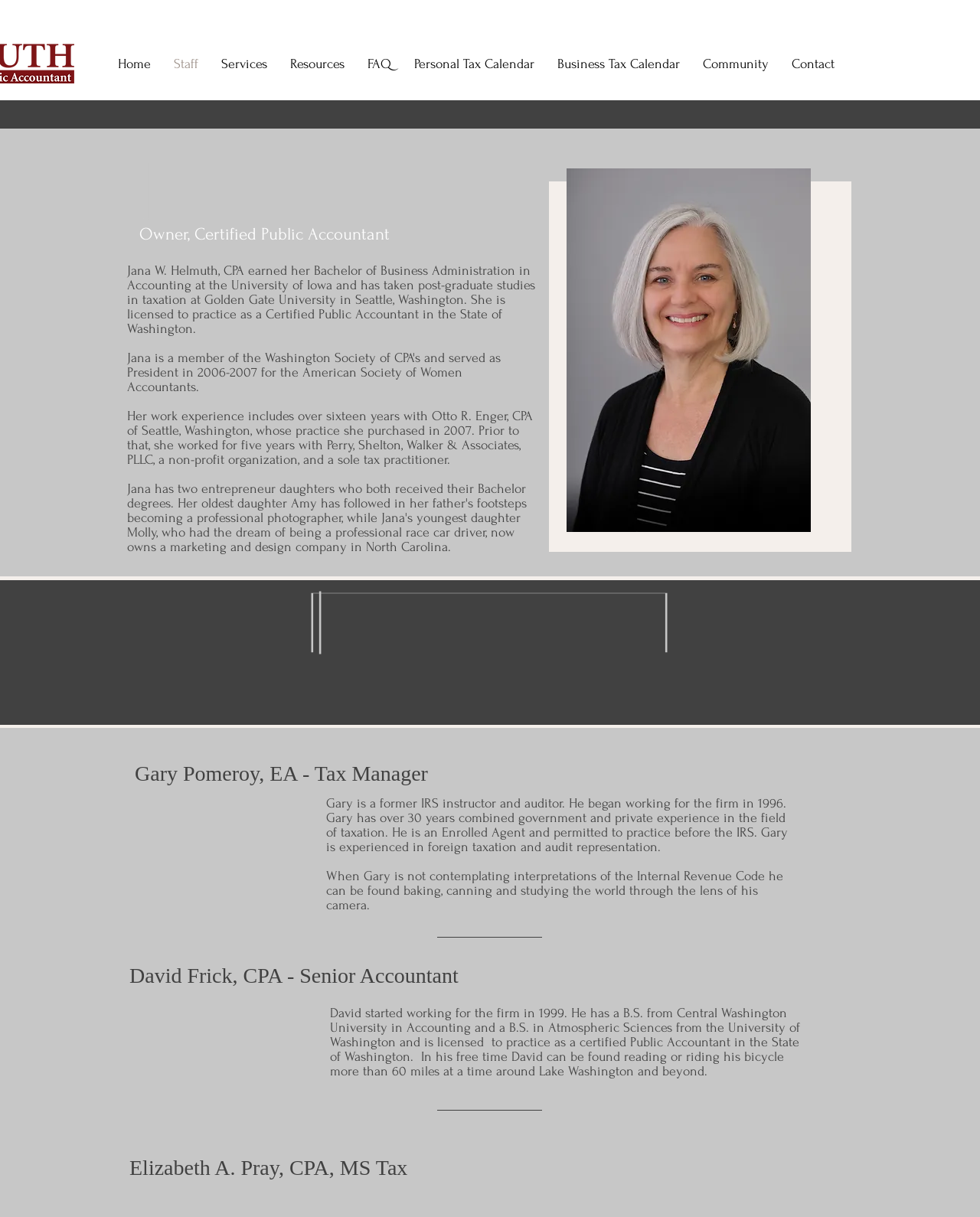Find the bounding box coordinates corresponding to the UI element with the description: "Staff". The coordinates should be formatted as [left, top, right, bottom], with values as floats between 0 and 1.

[0.166, 0.037, 0.214, 0.069]